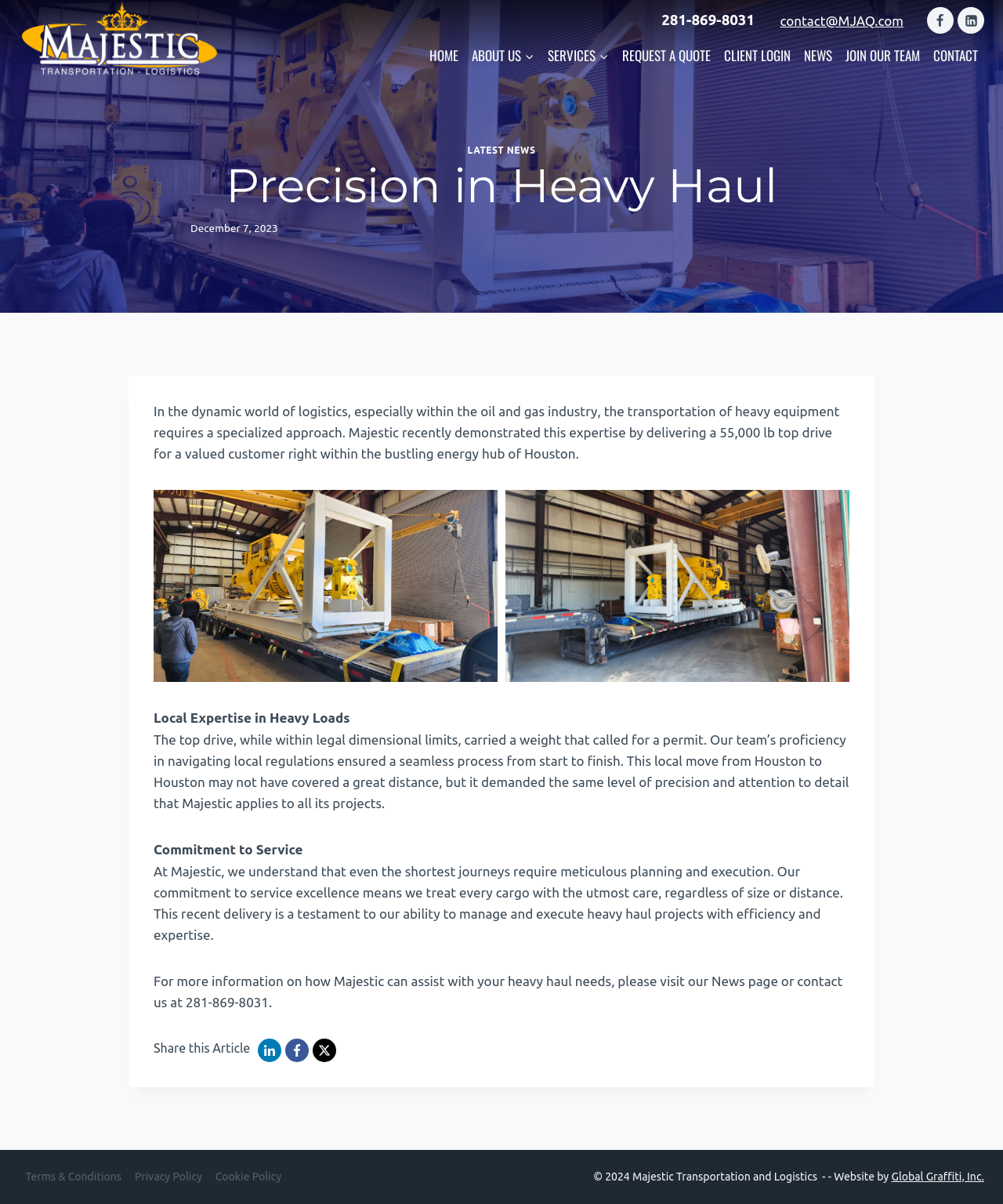Please provide a brief answer to the following inquiry using a single word or phrase:
What is the name of the company that developed the website?

Global Graffiti, Inc.